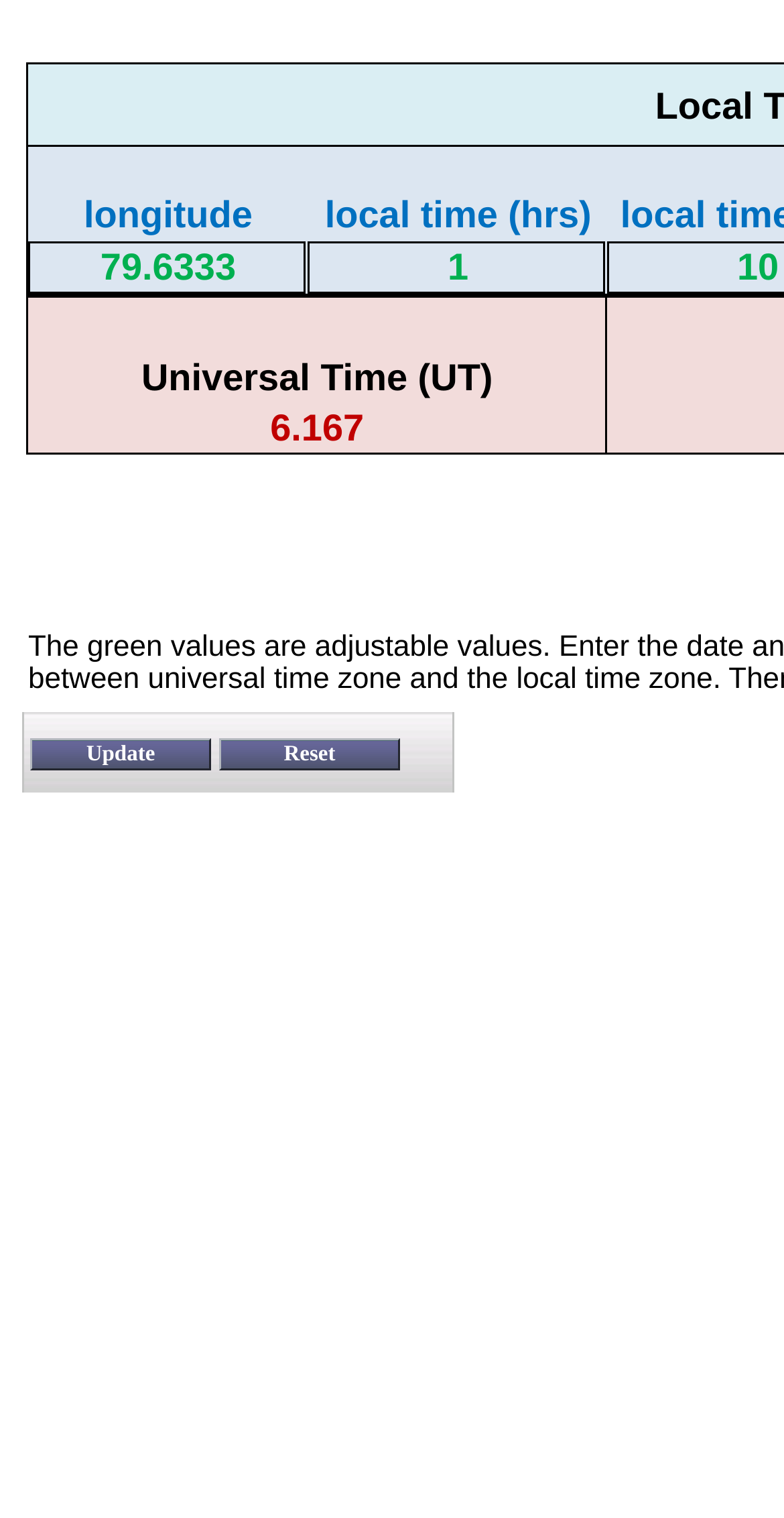What is the current longitude value?
Look at the screenshot and respond with a single word or phrase.

79.6333